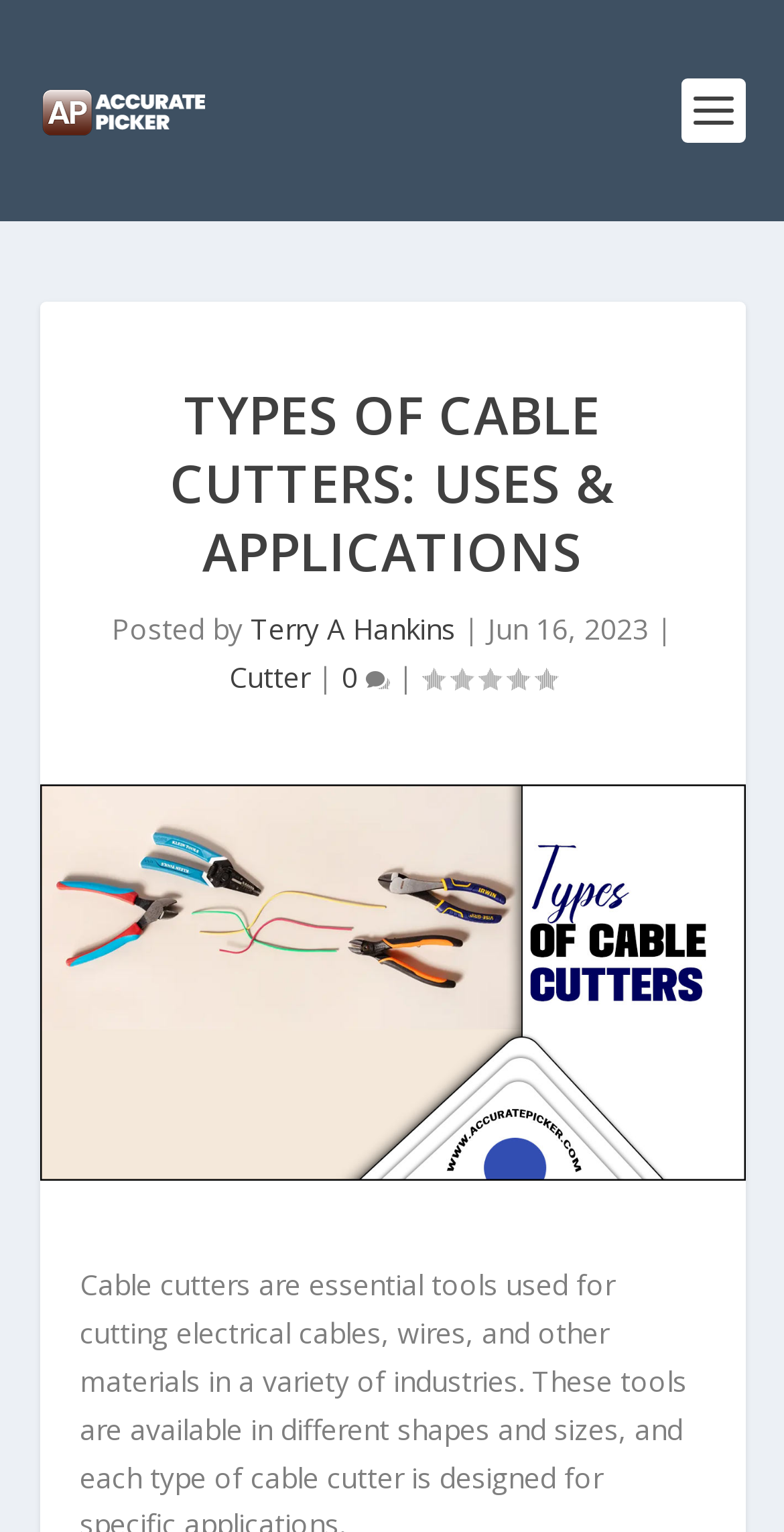Using the information in the image, could you please answer the following question in detail:
How many comments does the article have?

The generic element 'comment count' is inside a link '0 ', indicating that the article has 0 comments.